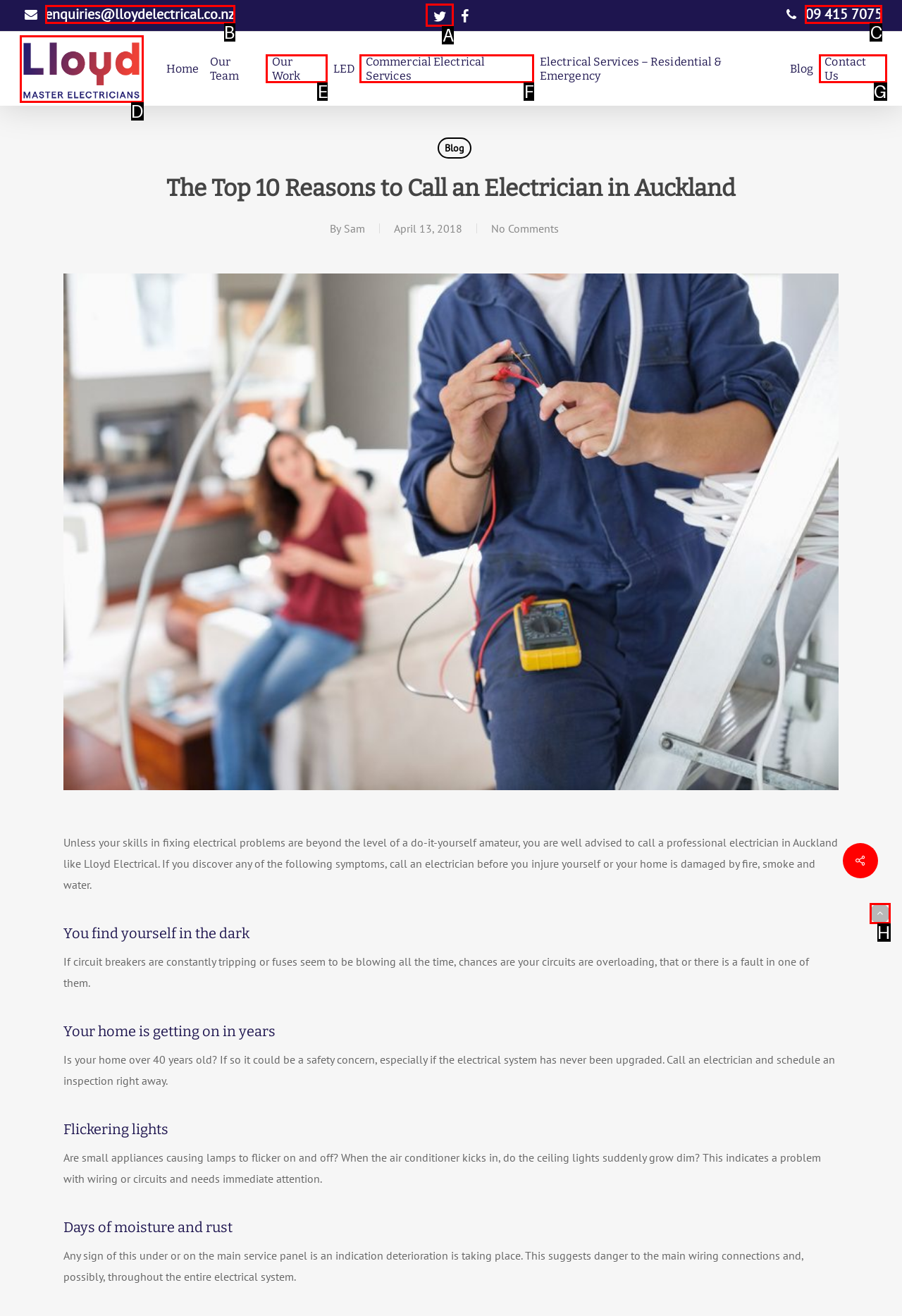Given the description: Commercial Electrical Services, identify the HTML element that corresponds to it. Respond with the letter of the correct option.

F